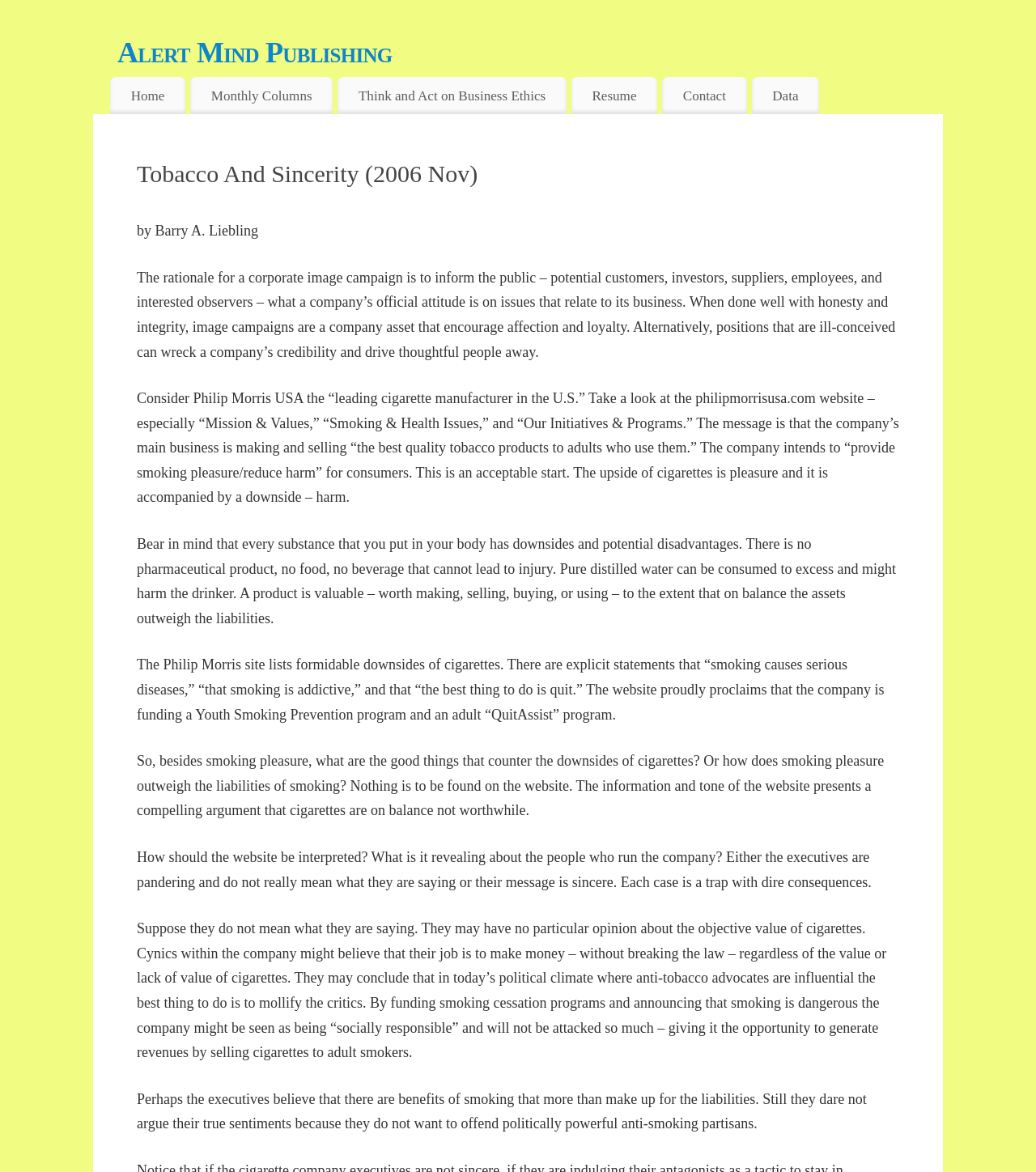Produce a meticulous description of the webpage.

The webpage appears to be an article or blog post titled "Tobacco And Sincerity (2006 Nov)" by Barry A. Liebling, published on Alert Mind Publishing. At the top of the page, there is a navigation menu with links to "Home", "Monthly Columns", "Think and Act on Business Ethics", "Resume", "Contact", and "Data". 

Below the navigation menu, the title of the article is displayed prominently, followed by the author's name. The article itself is divided into several paragraphs, each discussing the corporate image campaign of Philip Morris USA, a leading cigarette manufacturer in the US. The text analyzes the company's website, particularly the "Mission & Values", "Smoking & Health Issues", and "Our Initiatives & Programs" sections, and critiques the company's approach to promoting its products while acknowledging the health risks associated with smoking.

The article presents a thoughtful and nuanced discussion of the ethics of corporate image campaigns, highlighting the importance of honesty and integrity in such efforts. The author argues that Philip Morris USA's campaign, while well-intentioned, ultimately falls short by failing to provide a clear justification for the benefits of smoking. Throughout the article, the author presents a balanced and informed perspective, acknowledging the complexities of the issue and the potential downsides of cigarettes.